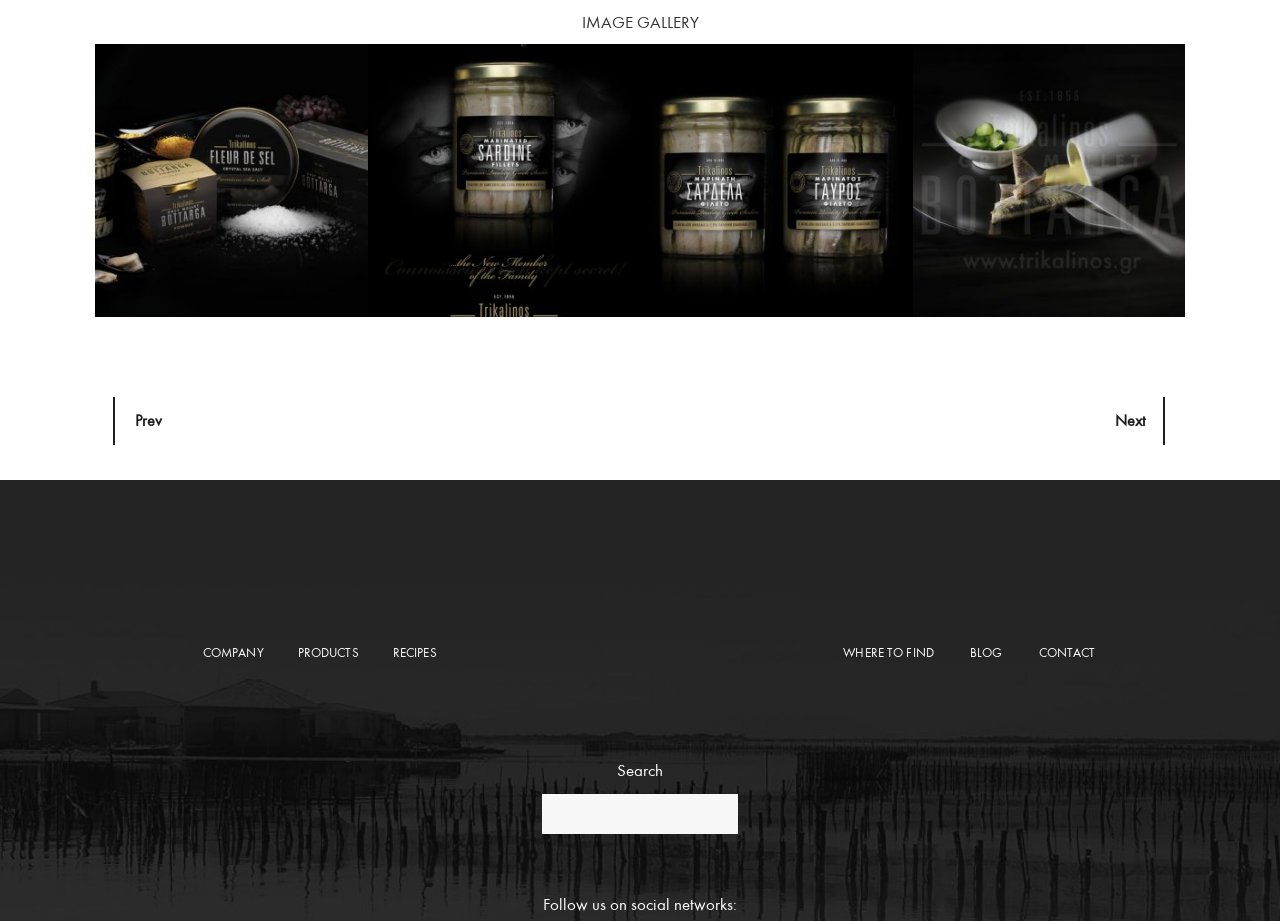Please locate the bounding box coordinates of the element that should be clicked to achieve the given instruction: "go to contact page".

[0.811, 0.701, 0.856, 0.718]